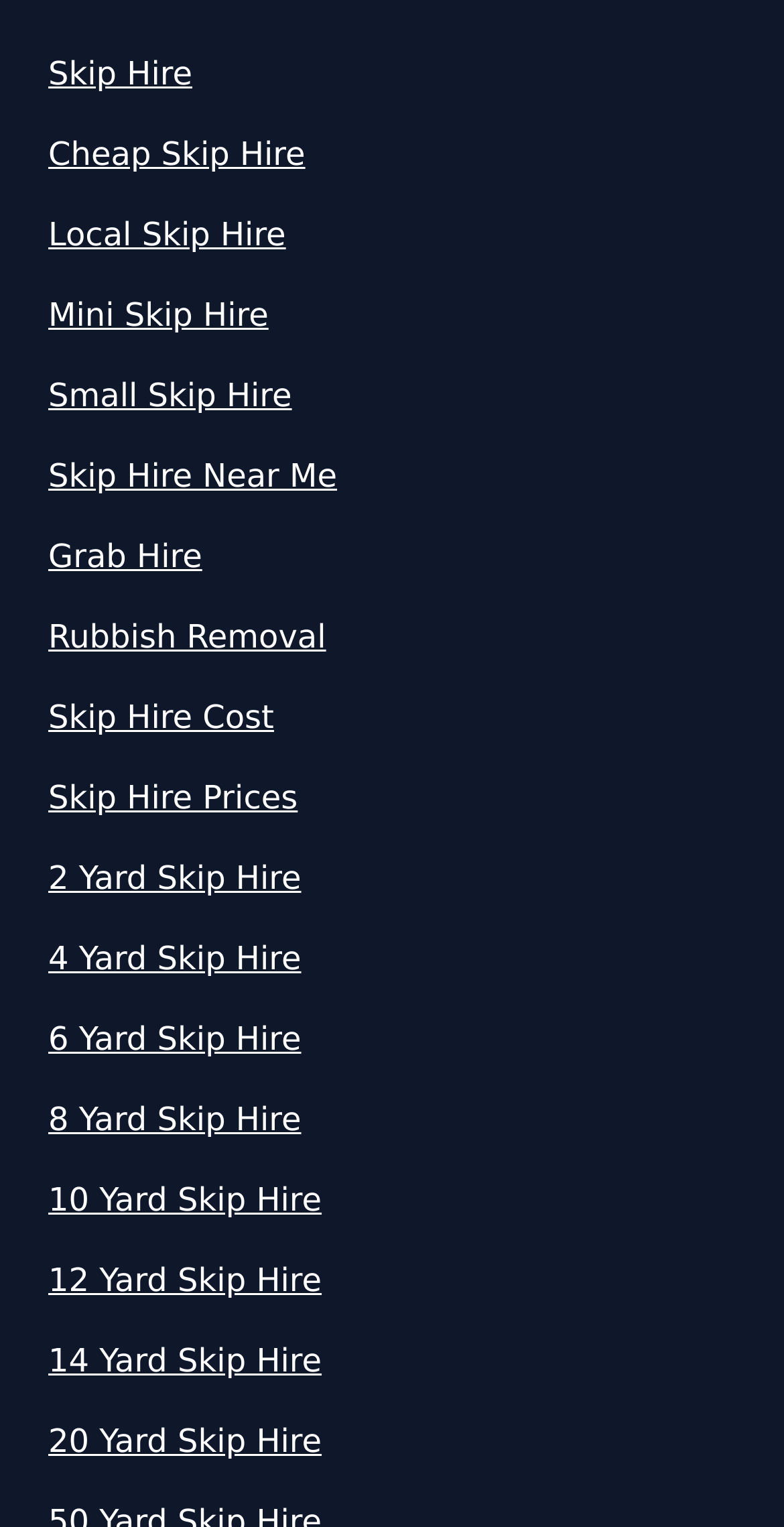Provide a brief response to the question below using one word or phrase:
Is there a 'Rubbish Removal' service available?

Yes